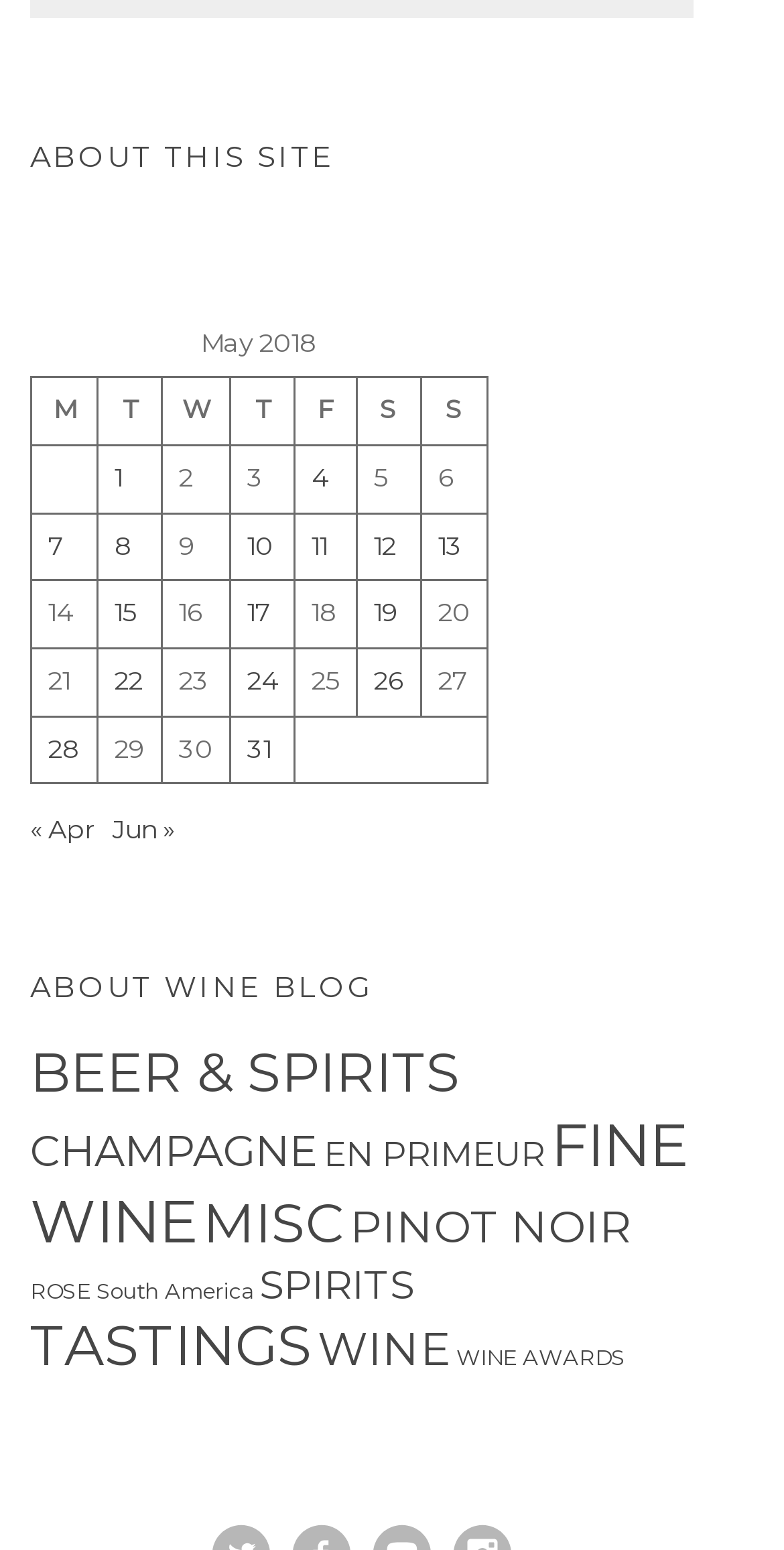Locate the bounding box coordinates of the segment that needs to be clicked to meet this instruction: "Explore fine wine".

[0.038, 0.715, 0.877, 0.81]